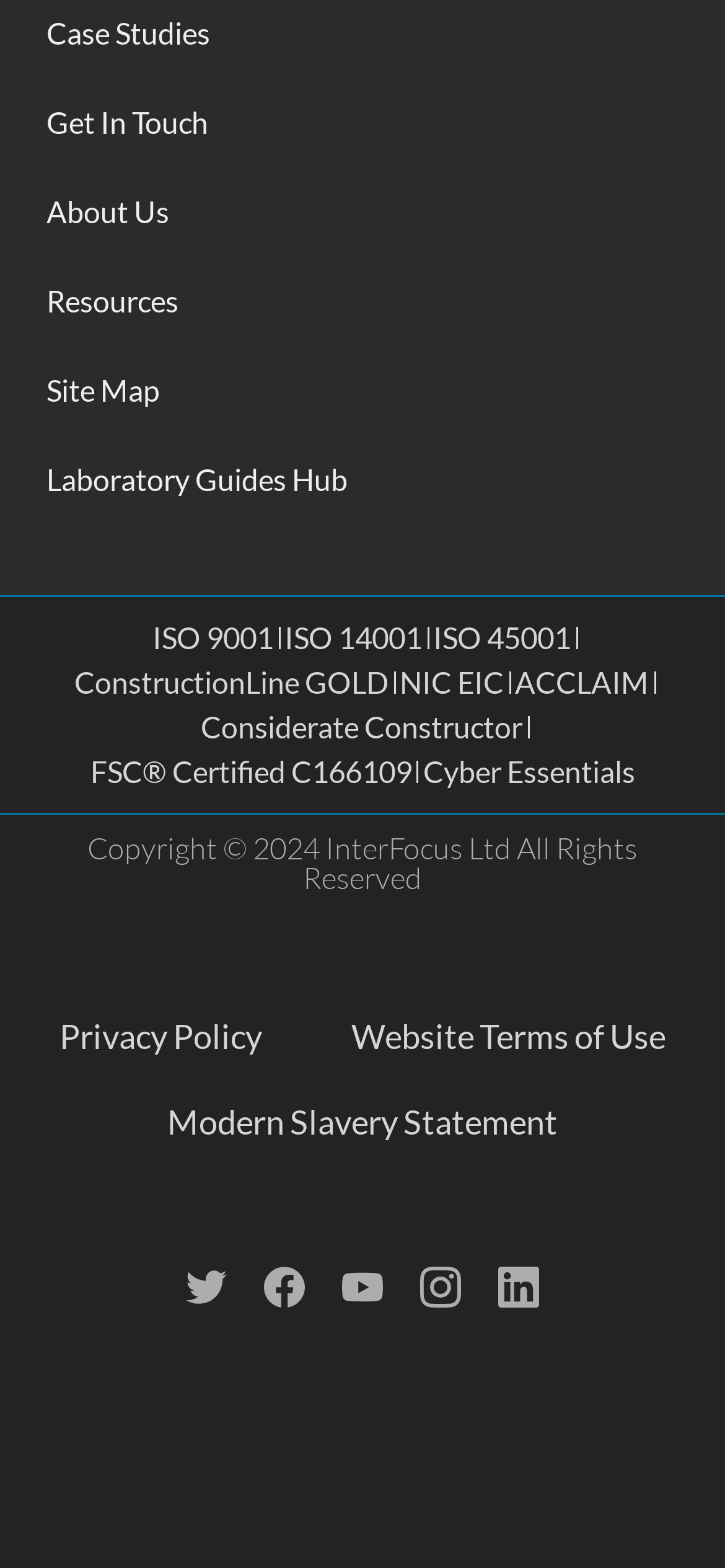Identify the bounding box coordinates for the UI element described as: "Website Terms of Use". The coordinates should be provided as four floats between 0 and 1: [left, top, right, bottom].

[0.485, 0.633, 0.918, 0.688]